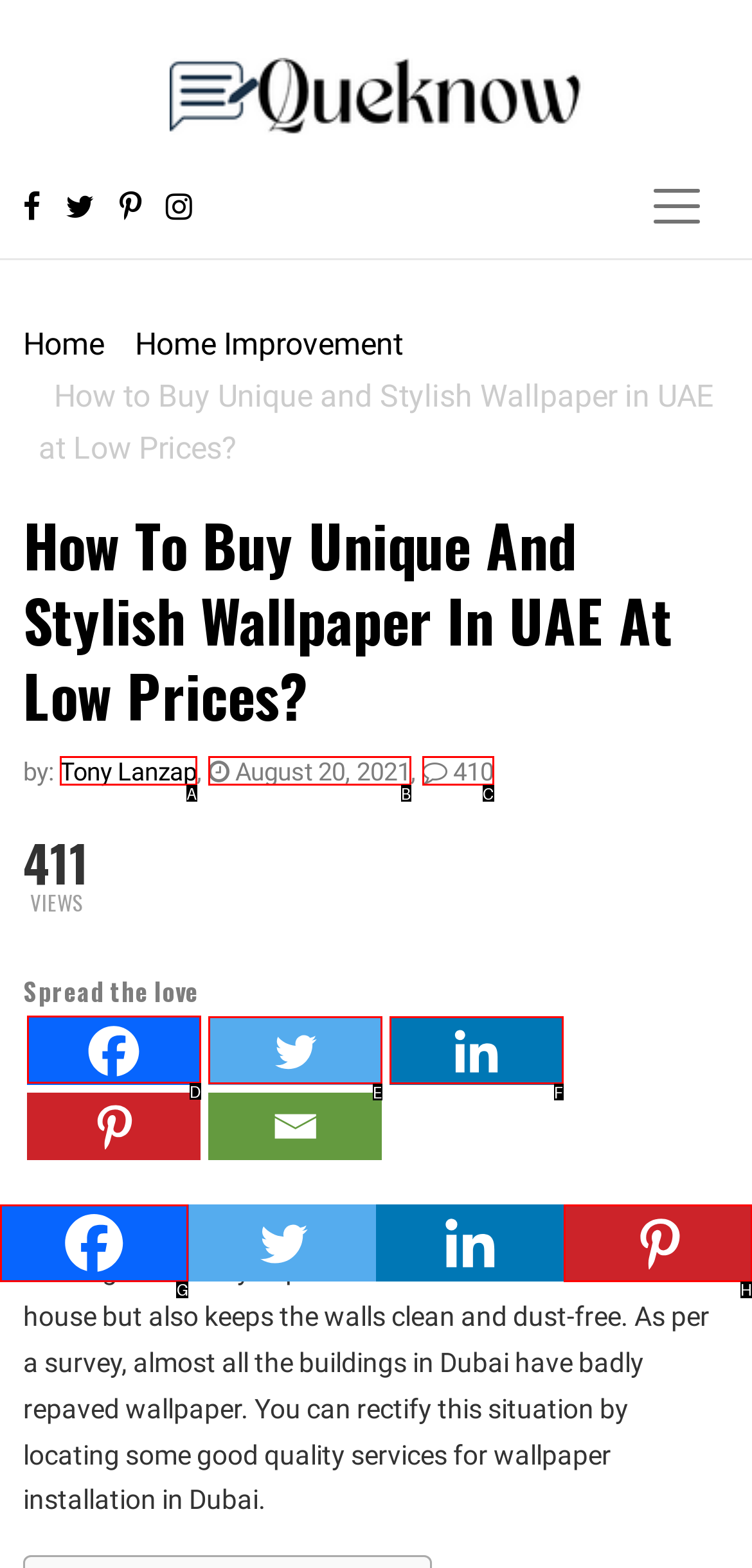Tell me which UI element to click to fulfill the given task: Share on Facebook. Respond with the letter of the correct option directly.

D